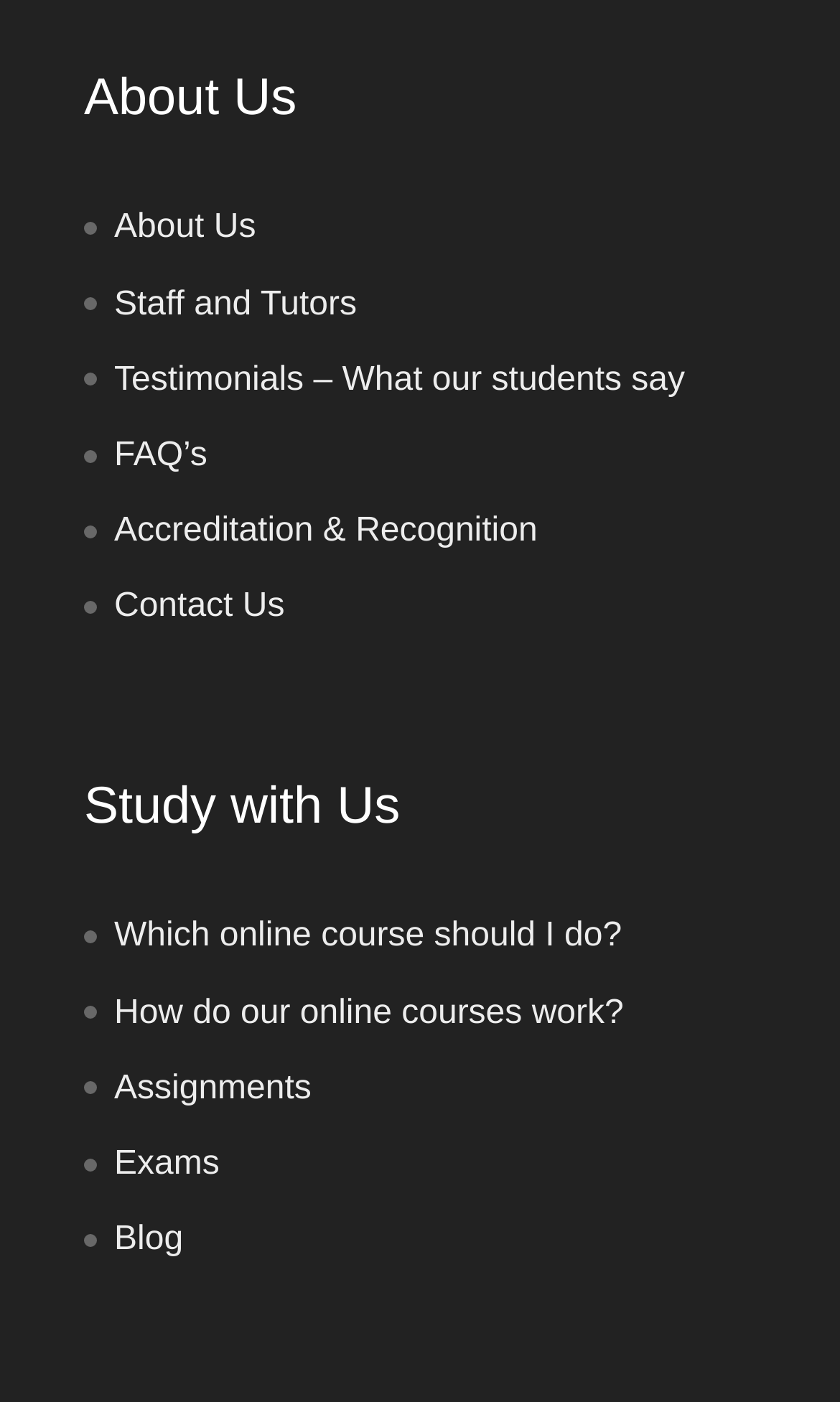Please identify the bounding box coordinates of the element I need to click to follow this instruction: "Read about Accreditation & Recognition".

[0.136, 0.366, 0.64, 0.392]